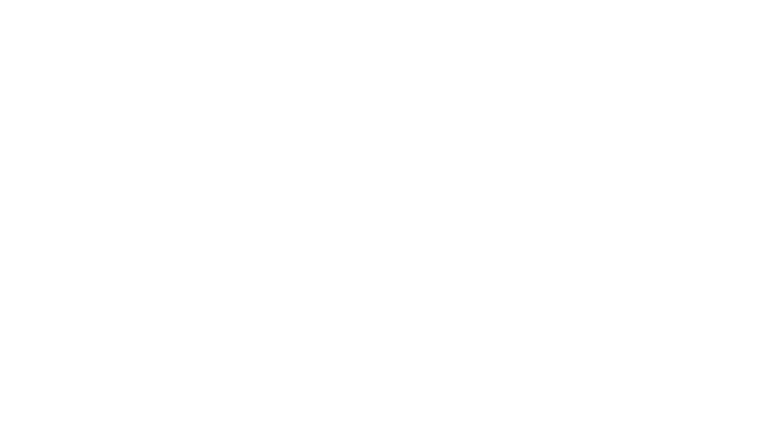Create a detailed narrative that captures the essence of the image.

The image showcases a CAD model of an oil duct cover, specifically designed for the automotive industry. This representation highlights the intricacies of the part, emphasizing its functionality and construction. The text accompanying this graphic elaborates on the advantages of utilizing STL data for digitized components, which allows for comprehensive analysis and sharing among stakeholders. It further discusses the convenience of not needing to conduct repeated measurements and offers the prospect of personalized measurement reports. The emphasis is on efficiency and speed in the measurement process, underlining the benefits of modern optical measurement technologies in delivering precise results seamlessly and promptly.